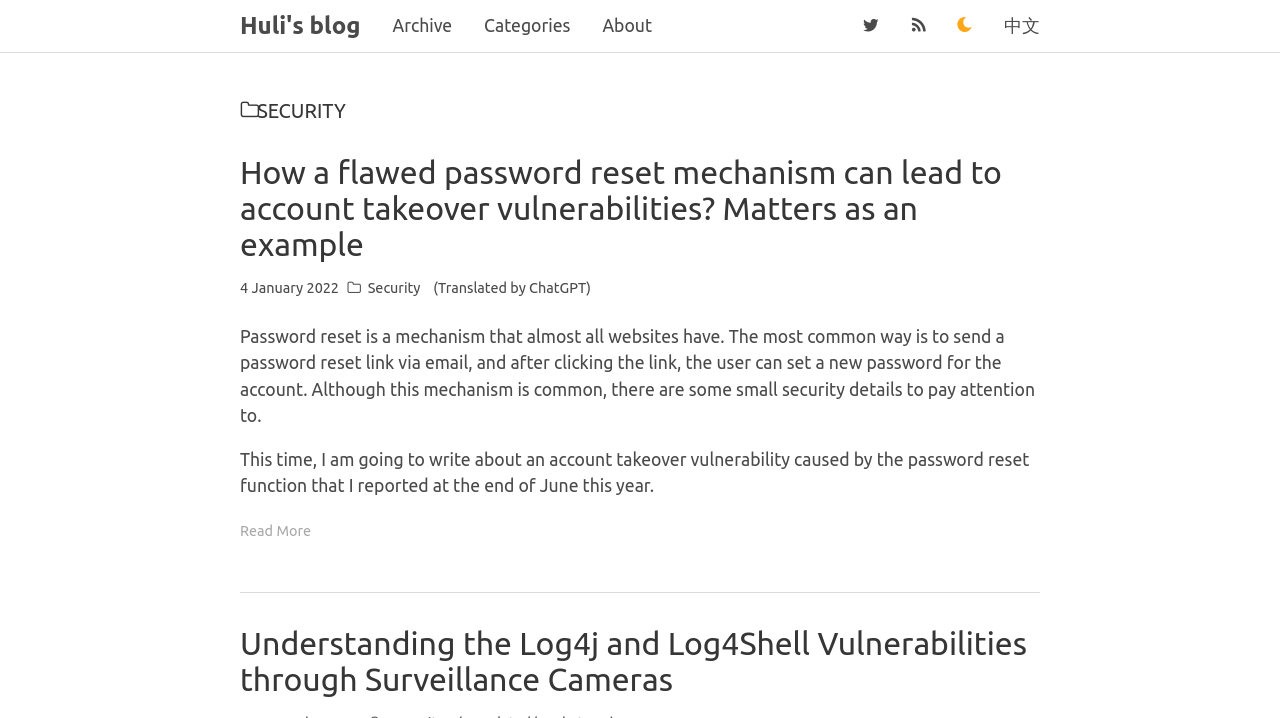Determine the bounding box coordinates for the area that should be clicked to carry out the following instruction: "Click the link to Ceybon Aperitif".

None